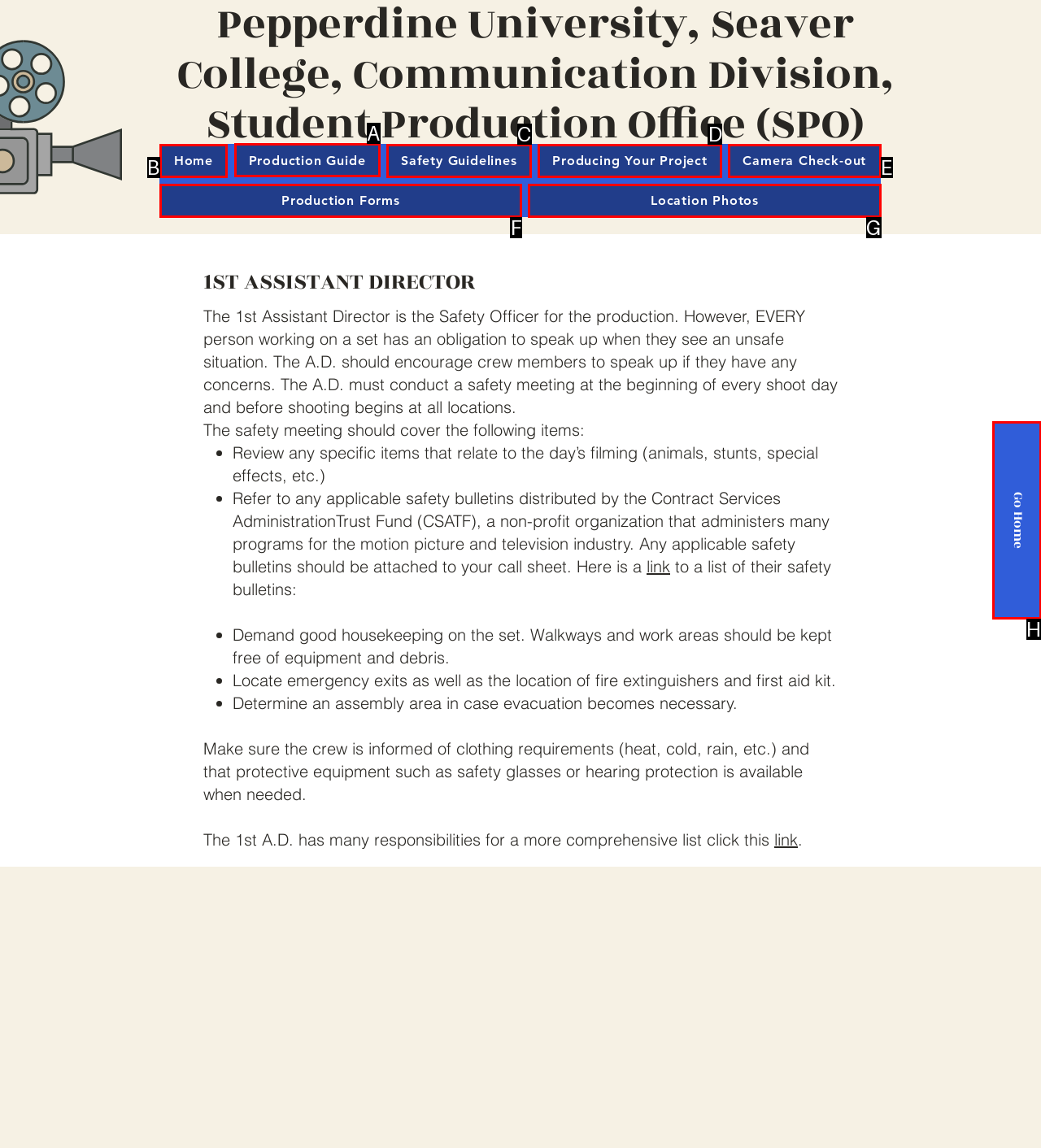Select the appropriate HTML element to click on to finish the task: View Production Guide.
Answer with the letter corresponding to the selected option.

A